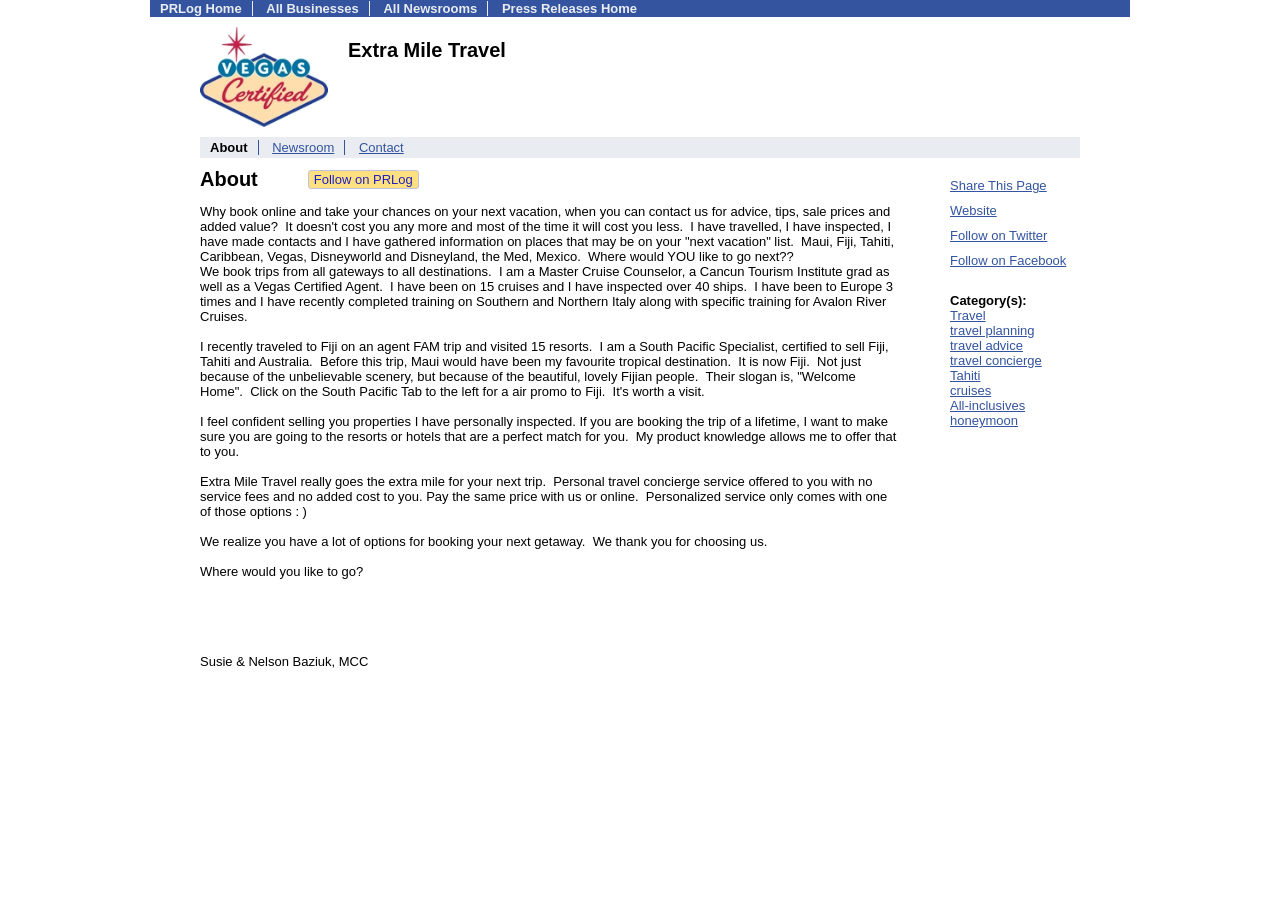Please predict the bounding box coordinates of the element's region where a click is necessary to complete the following instruction: "Follow on PRLog". The coordinates should be represented by four float numbers between 0 and 1, i.e., [left, top, right, bottom].

[0.24, 0.186, 0.327, 0.206]